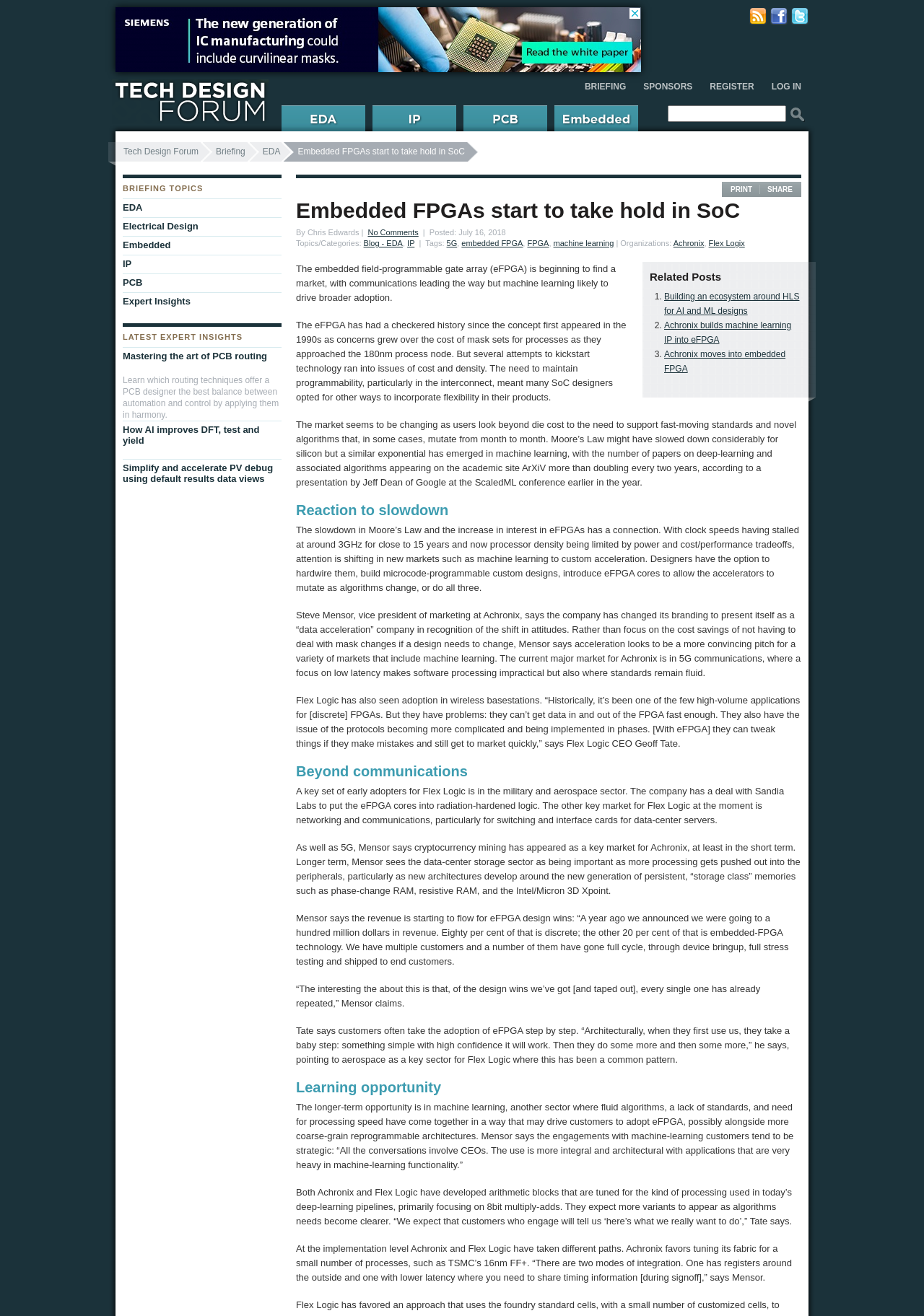Given the description of a UI element: "Achronix moves into embedded FPGA", identify the bounding box coordinates of the matching element in the webpage screenshot.

[0.719, 0.265, 0.85, 0.284]